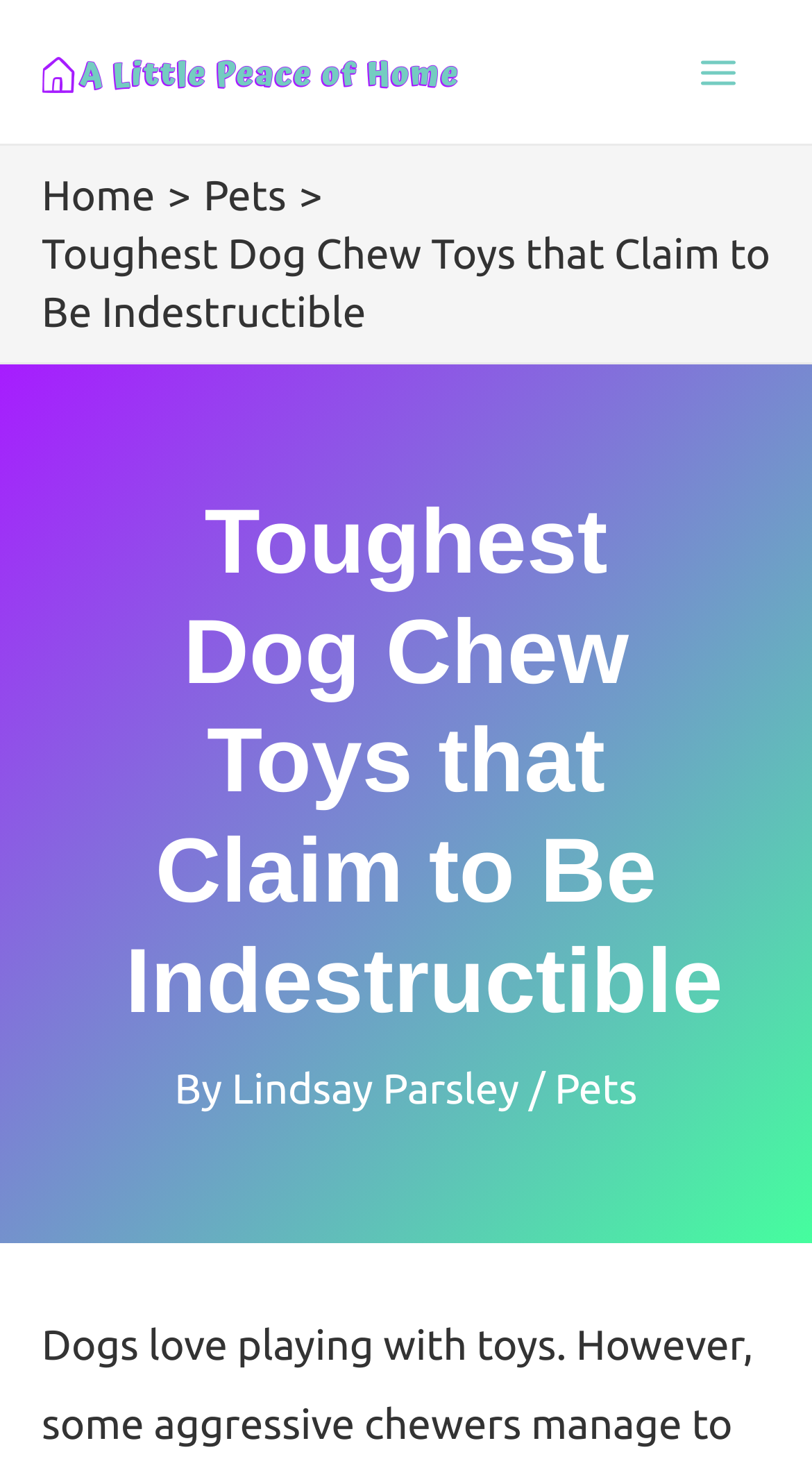Who is the author of this article?
Provide an in-depth and detailed explanation in response to the question.

I found the author's name by looking at the text below the main heading, where I saw the name 'Lindsay Parsley' linked to the category 'Pets'.